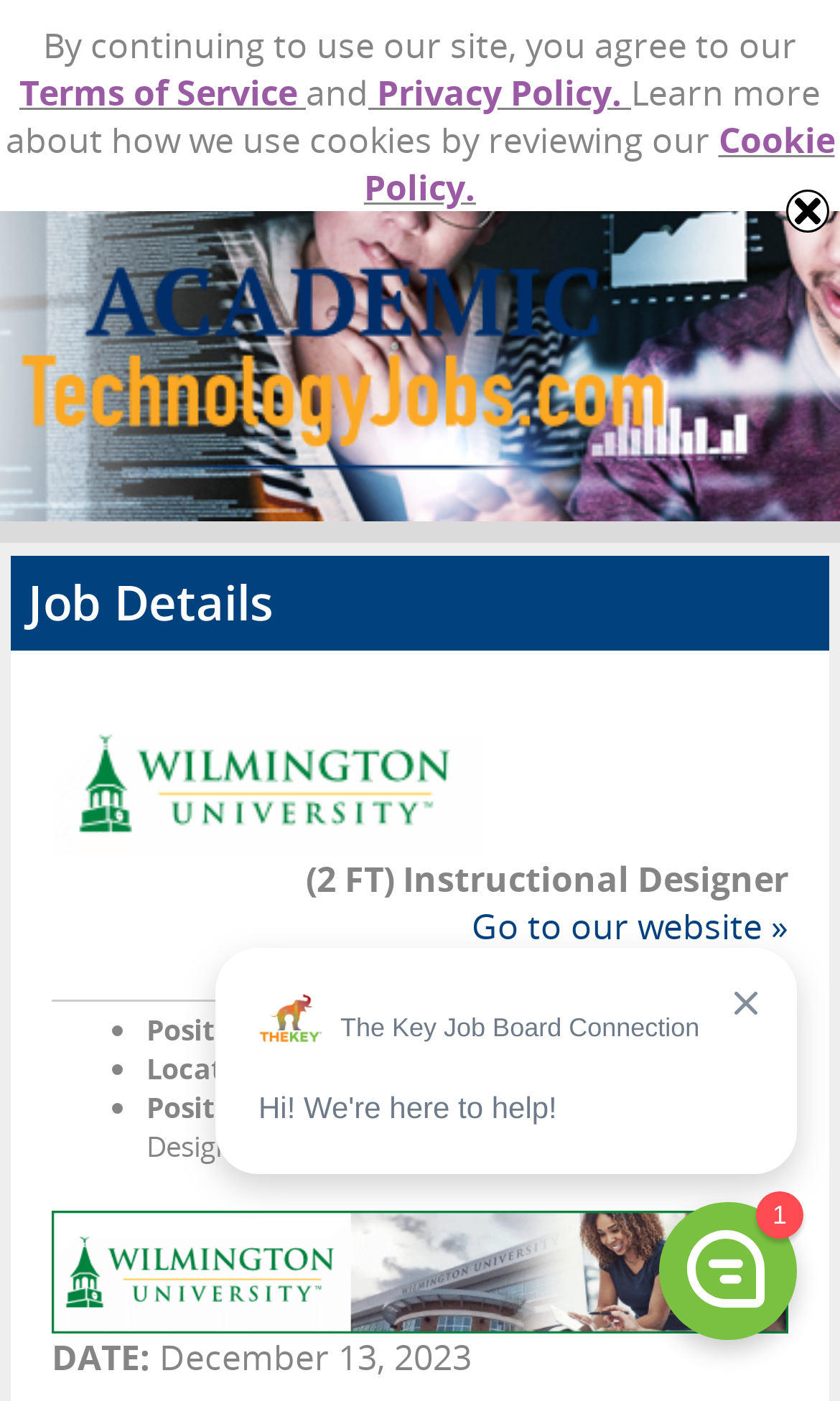Find the bounding box coordinates of the clickable region needed to perform the following instruction: "Go to the website". The coordinates should be provided as four float numbers between 0 and 1, i.e., [left, top, right, bottom].

[0.562, 0.645, 0.938, 0.678]